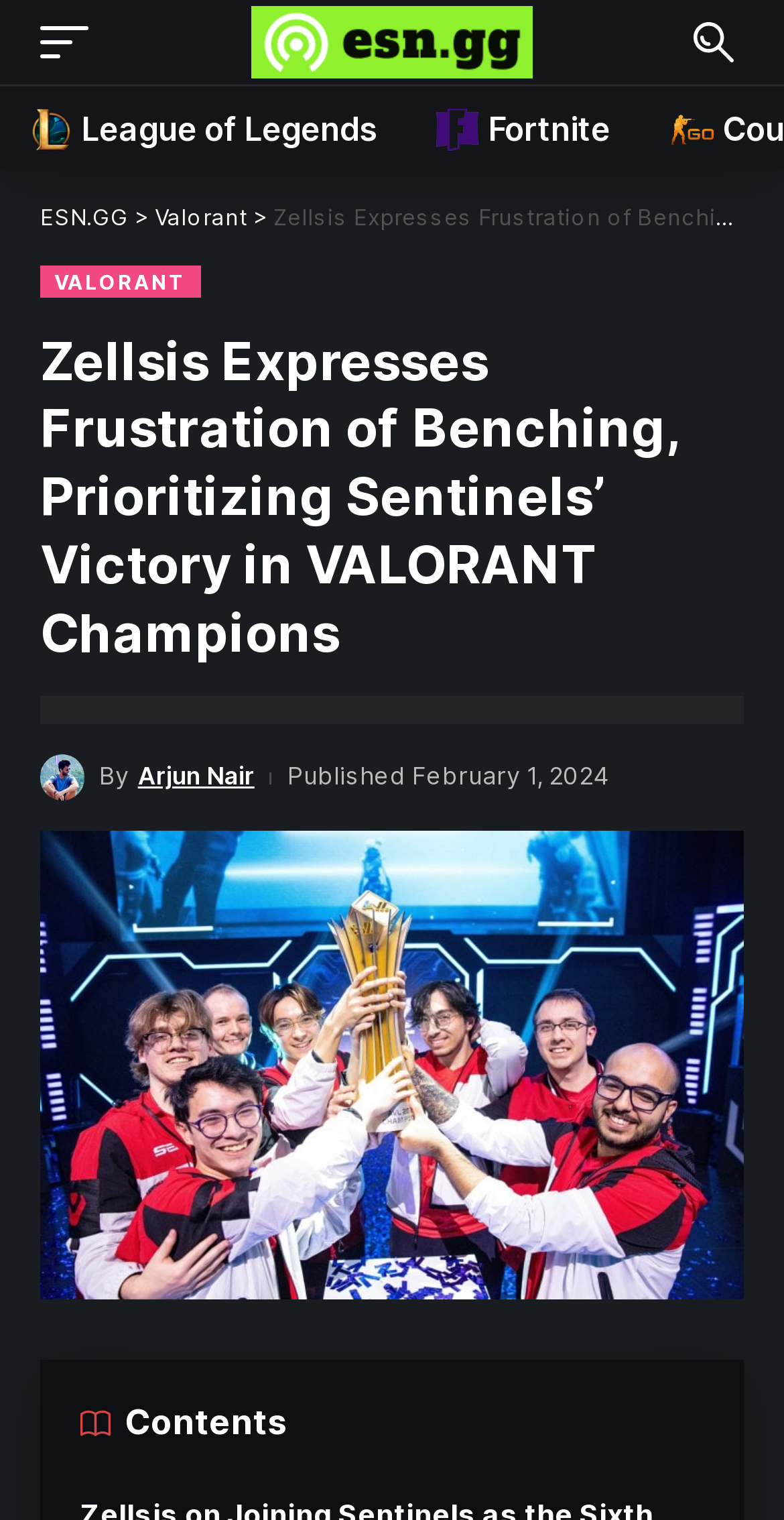Pinpoint the bounding box coordinates of the clickable element needed to complete the instruction: "Search for something". The coordinates should be provided as four float numbers between 0 and 1: [left, top, right, bottom].

[0.872, 0.015, 0.949, 0.041]